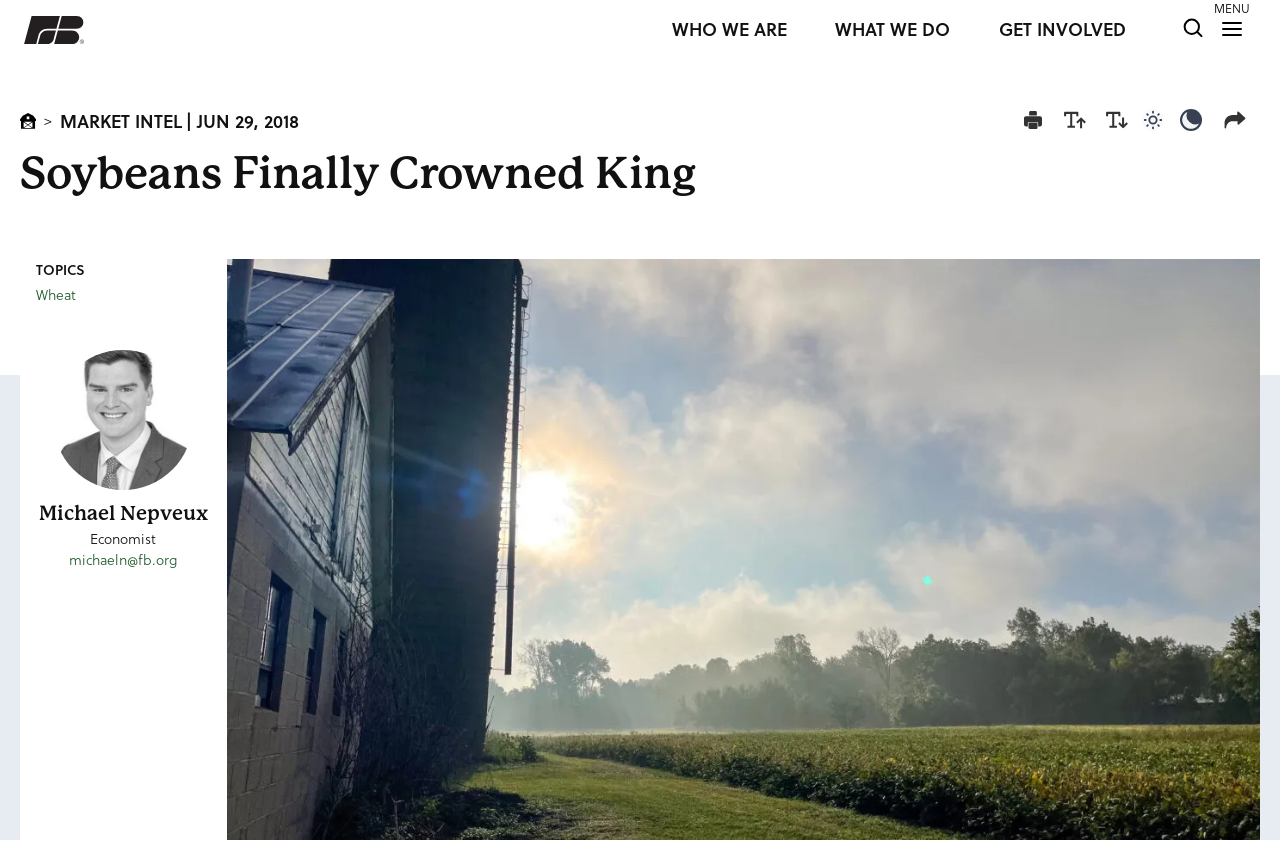Extract the bounding box for the UI element that matches this description: "WHAT WE DO".

[0.653, 0.024, 0.755, 0.048]